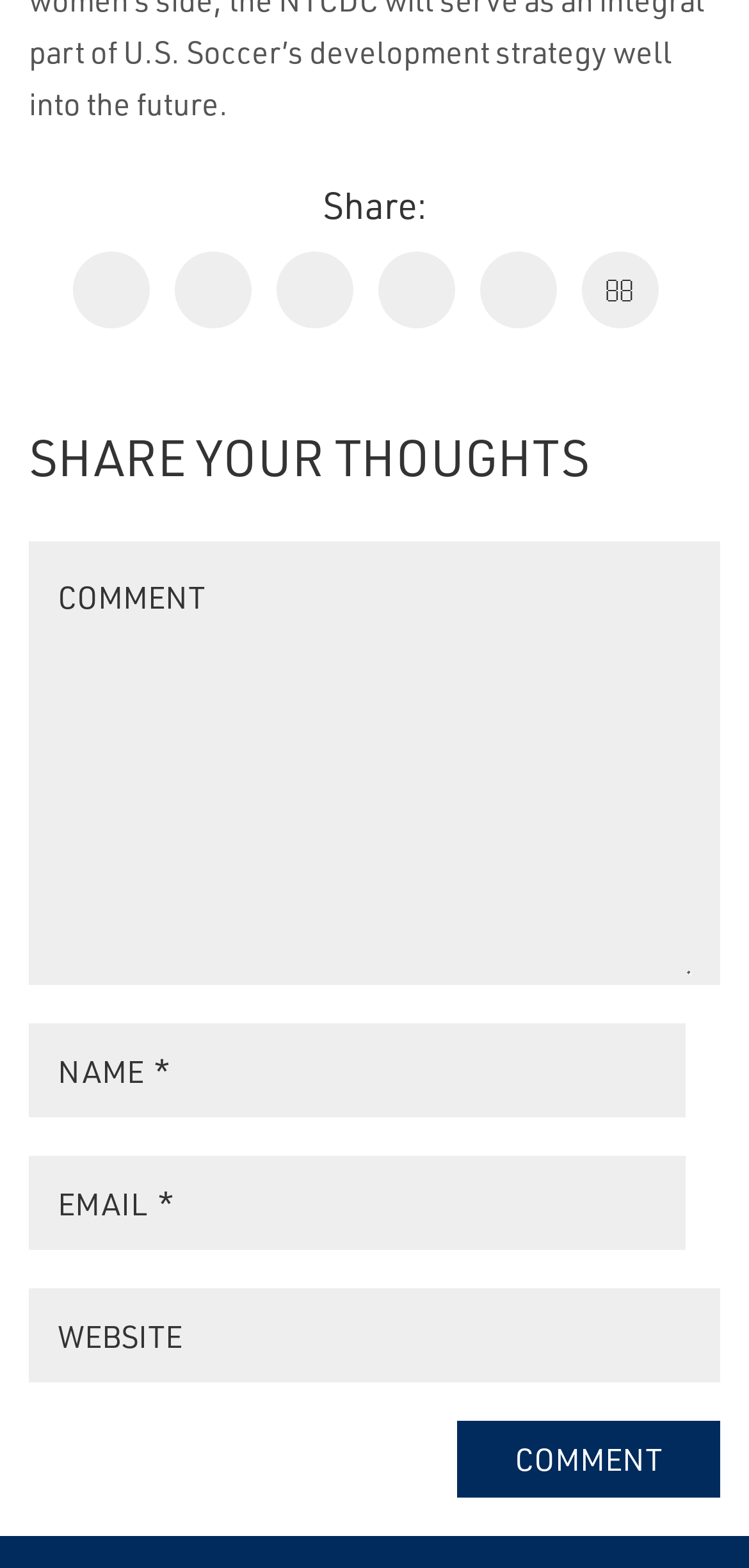What is the purpose of the textbox with label 'COMMENT'?
Refer to the image and offer an in-depth and detailed answer to the question.

The textbox with label 'COMMENT' is located below the 'SHARE YOUR THOUGHTS' heading, and it is a required field. This suggests that the purpose of this textbox is for users to leave a comment or share their thoughts.